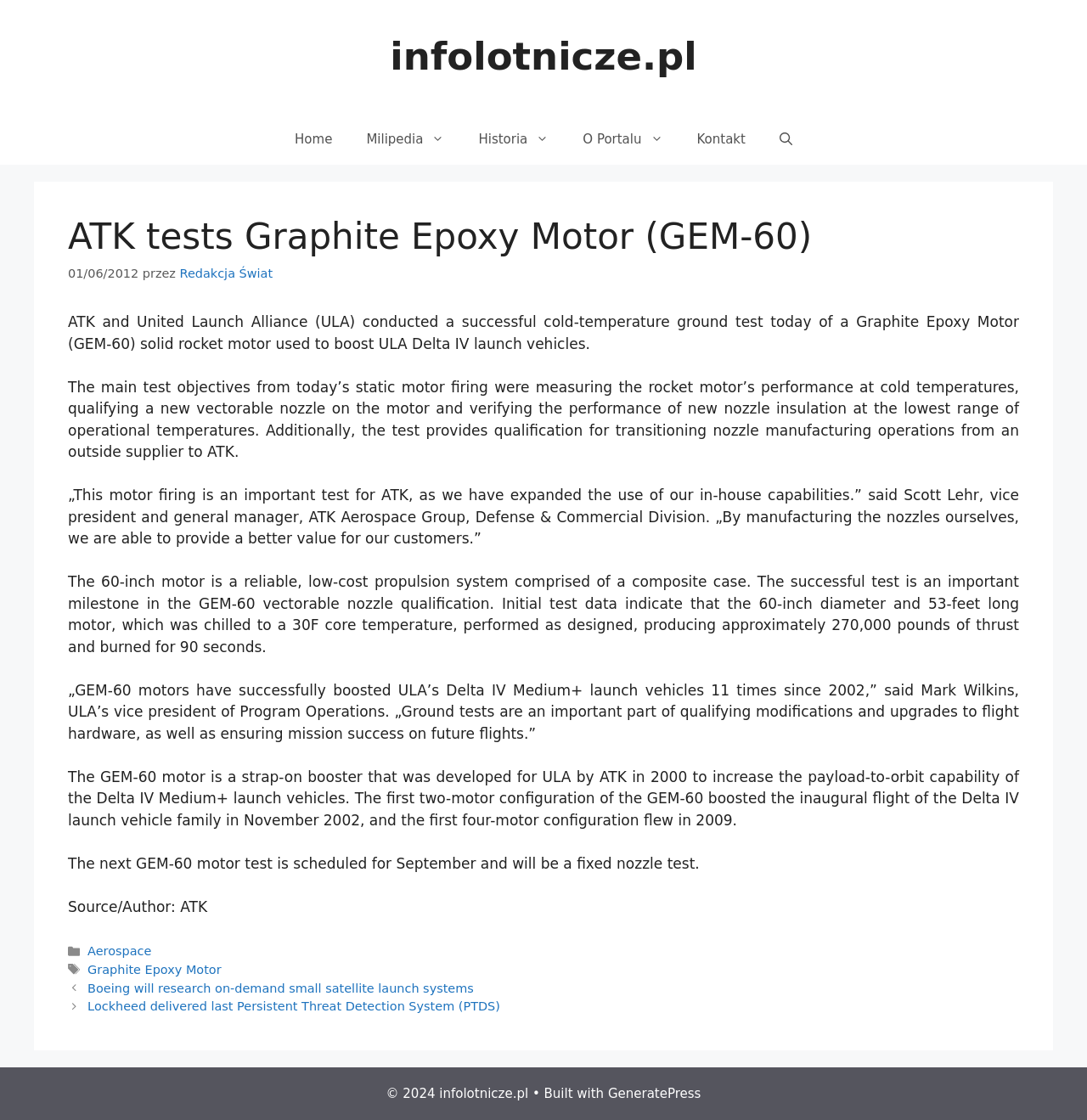Please mark the clickable region by giving the bounding box coordinates needed to complete this instruction: "read more about Graphite Epoxy Motor".

[0.081, 0.86, 0.204, 0.872]